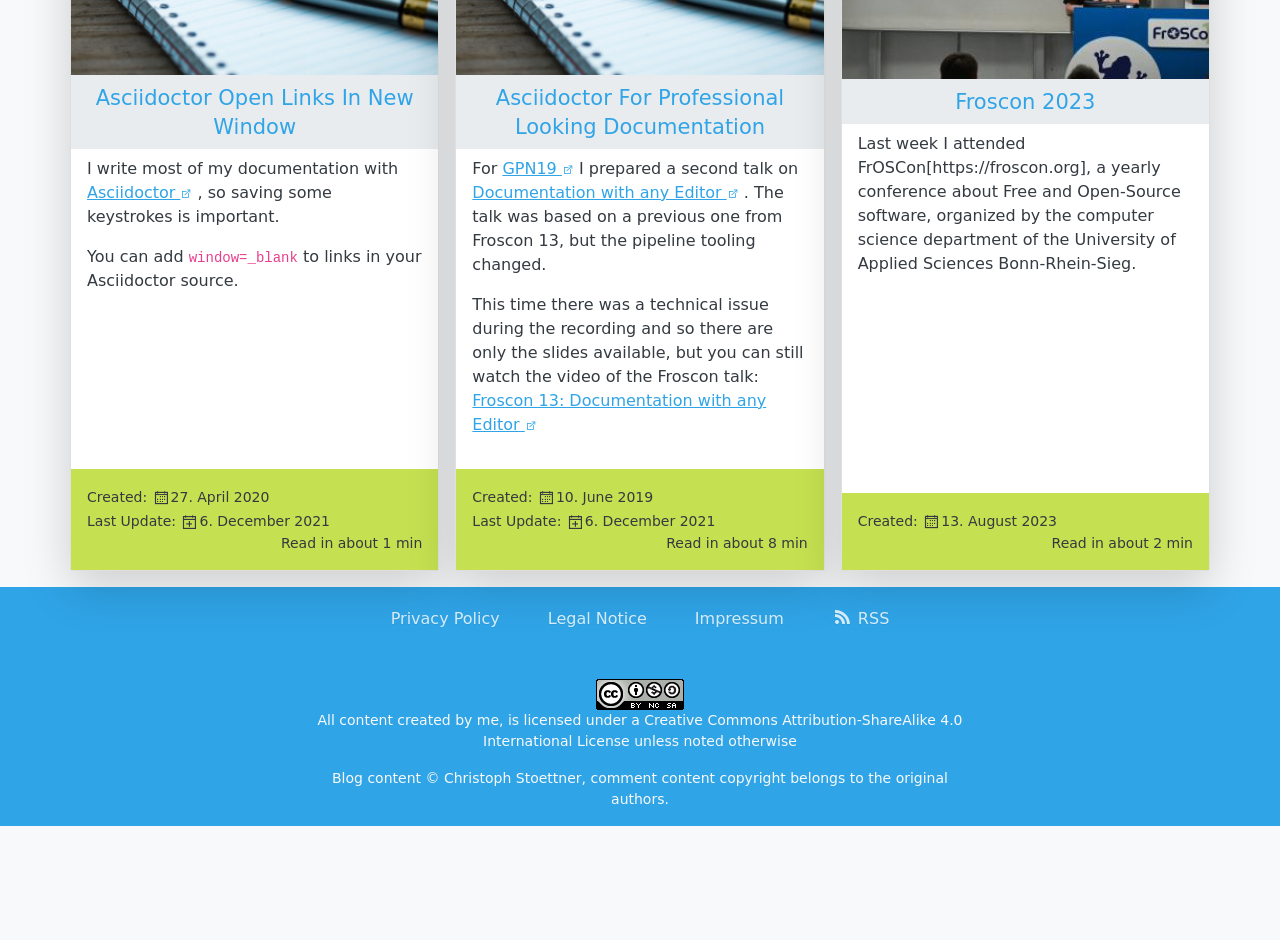Identify the bounding box coordinates for the region to click in order to carry out this instruction: "Visit the Froscon 2023 webpage". Provide the coordinates using four float numbers between 0 and 1, formatted as [left, top, right, bottom].

[0.746, 0.096, 0.856, 0.122]